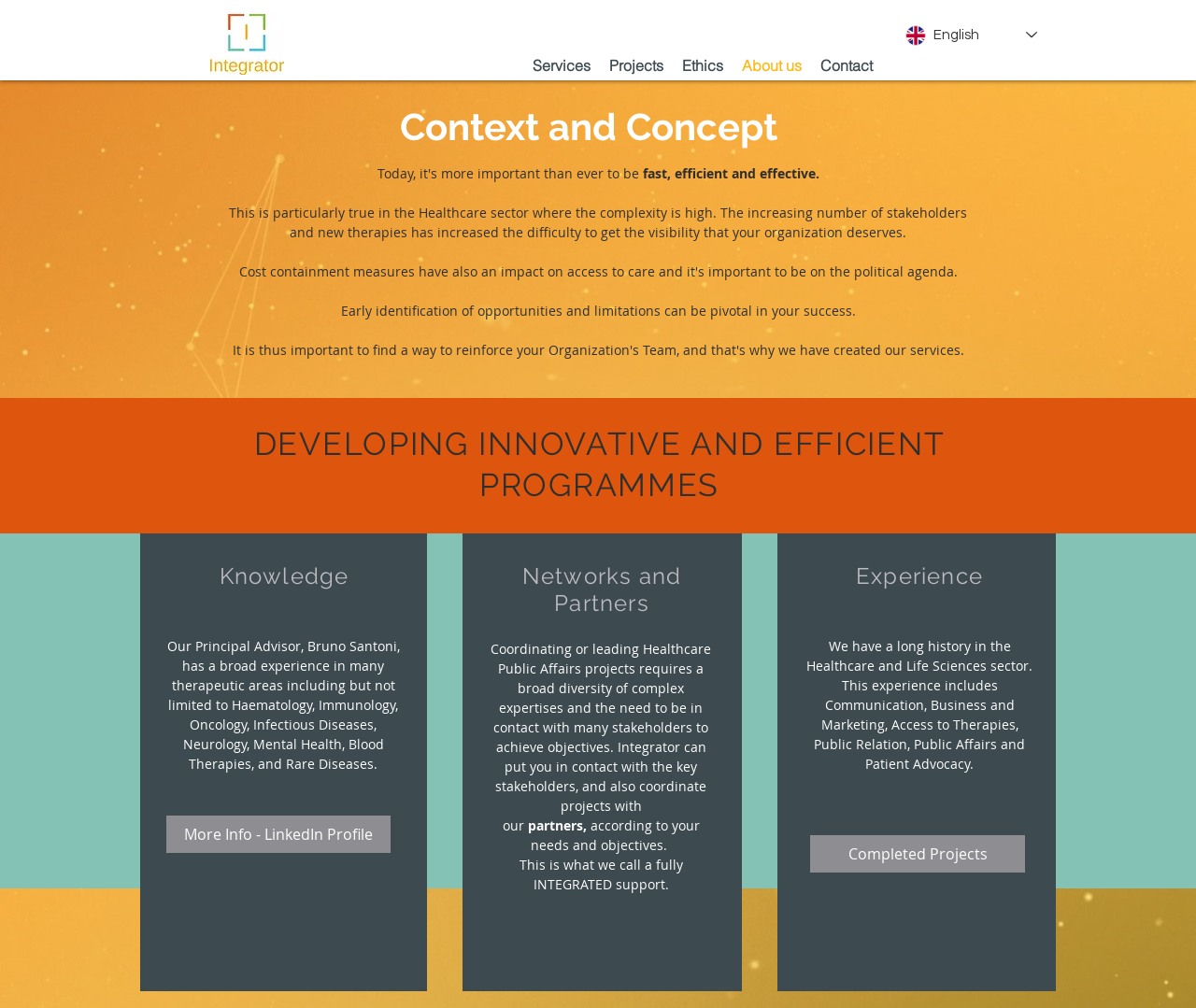What kind of projects does the company coordinate?
Using the information presented in the image, please offer a detailed response to the question.

The webpage states that 'Coordinating or leading Healthcare Public Affairs projects requires a broad diversity of complex expertises and the need to be in contact with many stakeholders to achieve objectives.', implying that the company coordinates Healthcare Public Affairs projects.